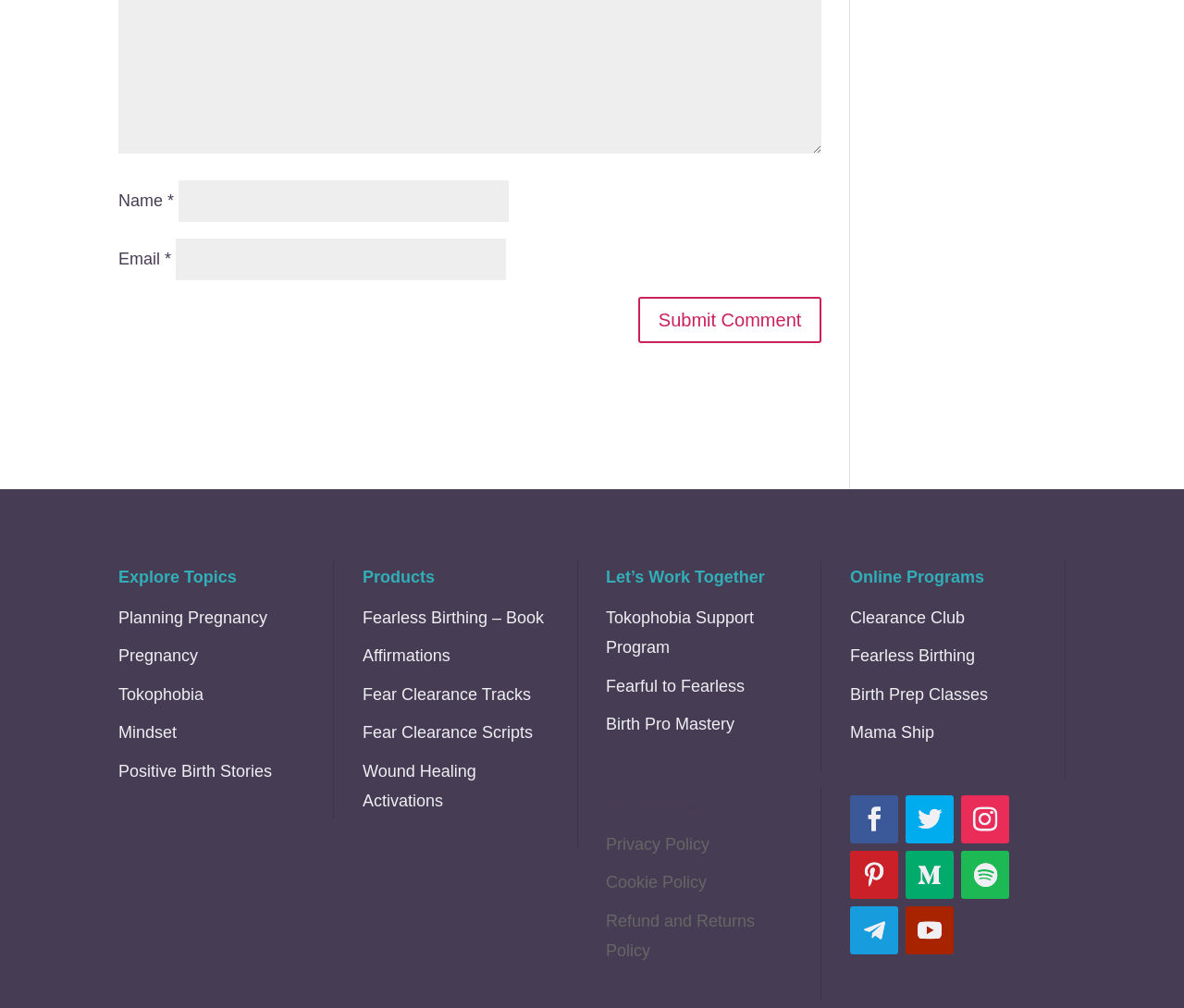By analyzing the image, answer the following question with a detailed response: What topics can be explored on this webpage?

The webpage has a section titled 'Explore Topics' which lists several links to topics such as 'Planning Pregnancy', 'Pregnancy', 'Tokophobia', 'Mindset', and 'Positive Birth Stories', indicating that these topics can be explored on this webpage.